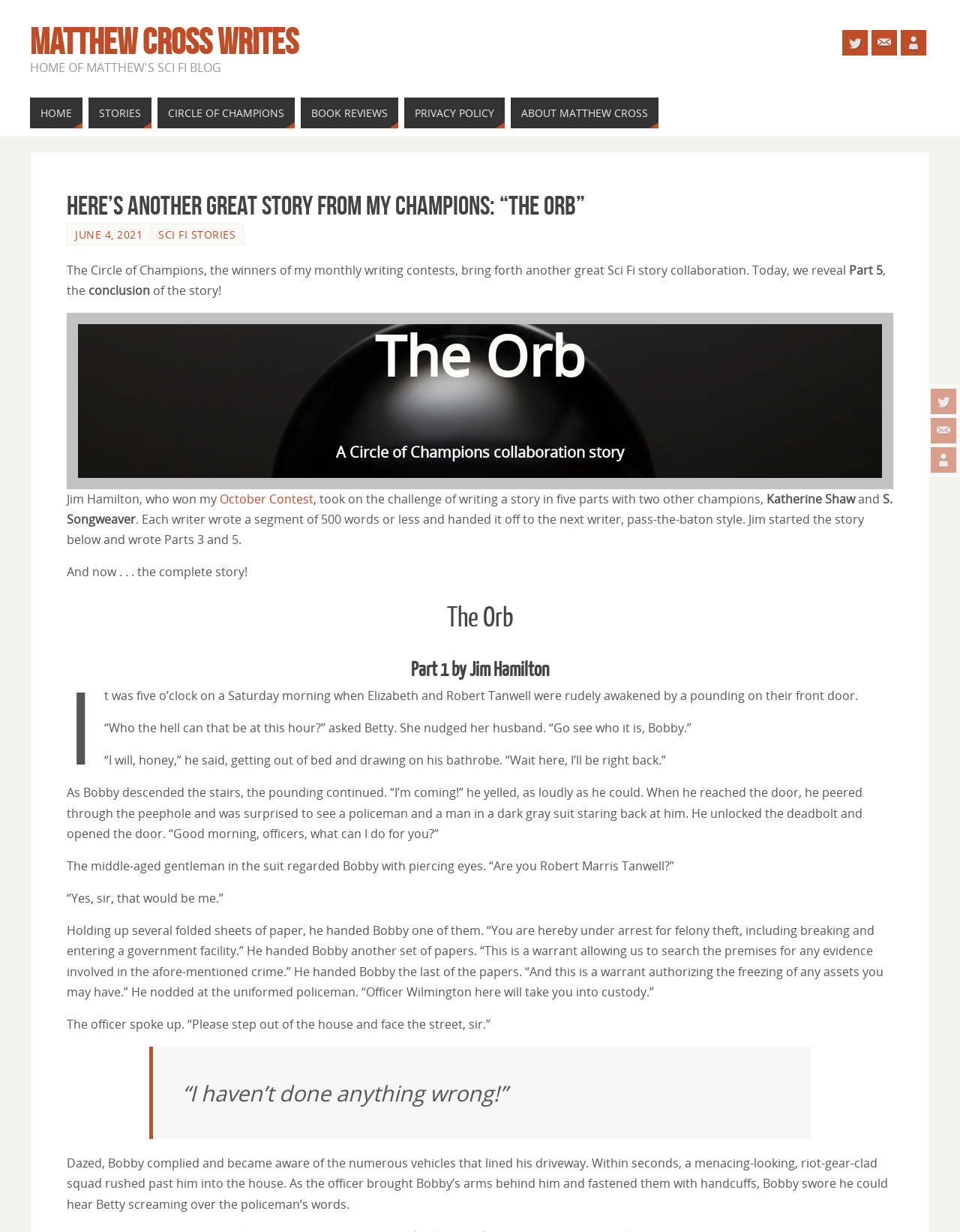Please identify the coordinates of the bounding box that should be clicked to fulfill this instruction: "Read the story 'The Orb'".

[0.391, 0.258, 0.609, 0.319]